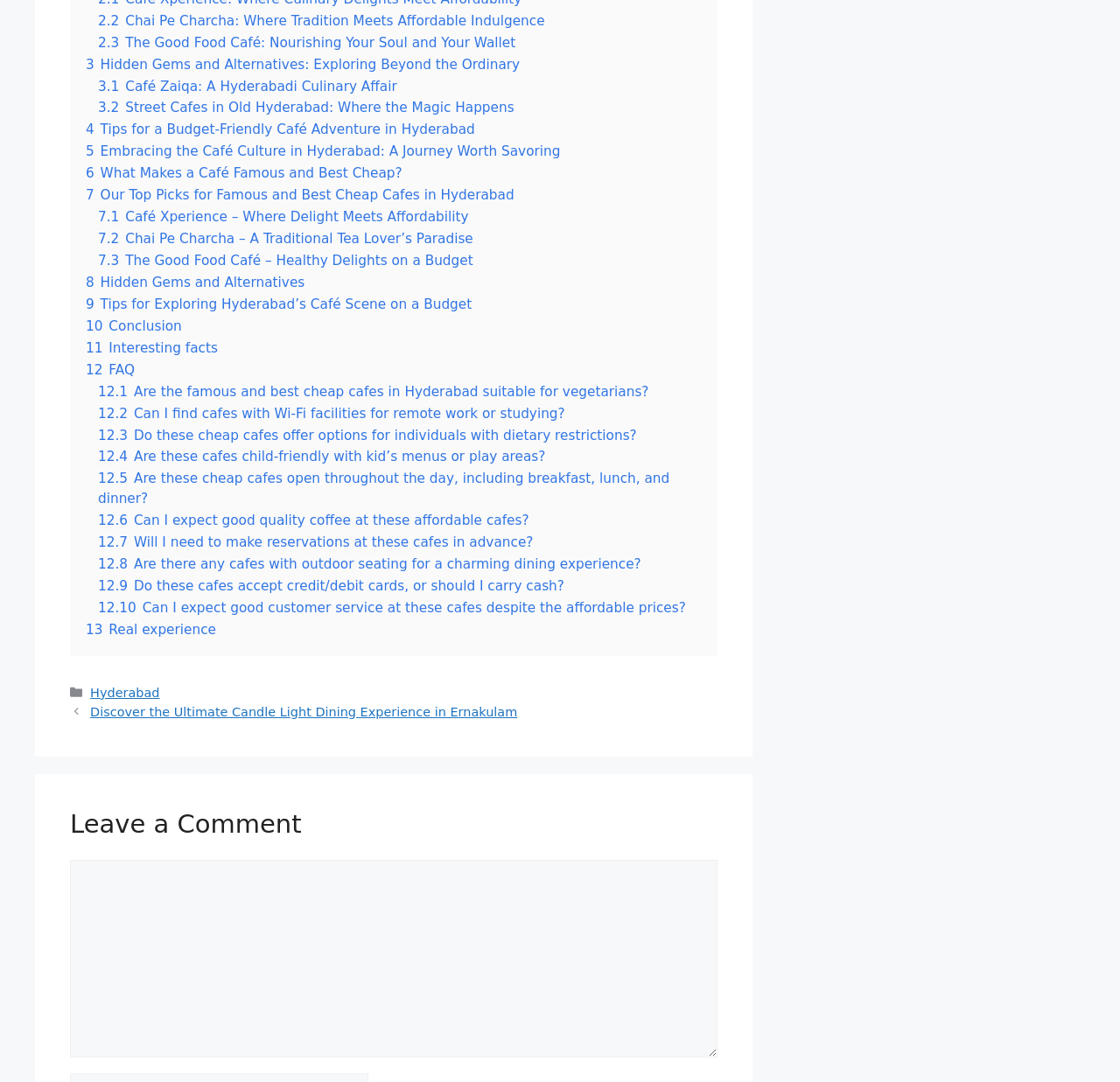Pinpoint the bounding box coordinates for the area that should be clicked to perform the following instruction: "Click on the link to discover the ultimate candle light dining experience in Ernakulam".

[0.081, 0.651, 0.462, 0.664]